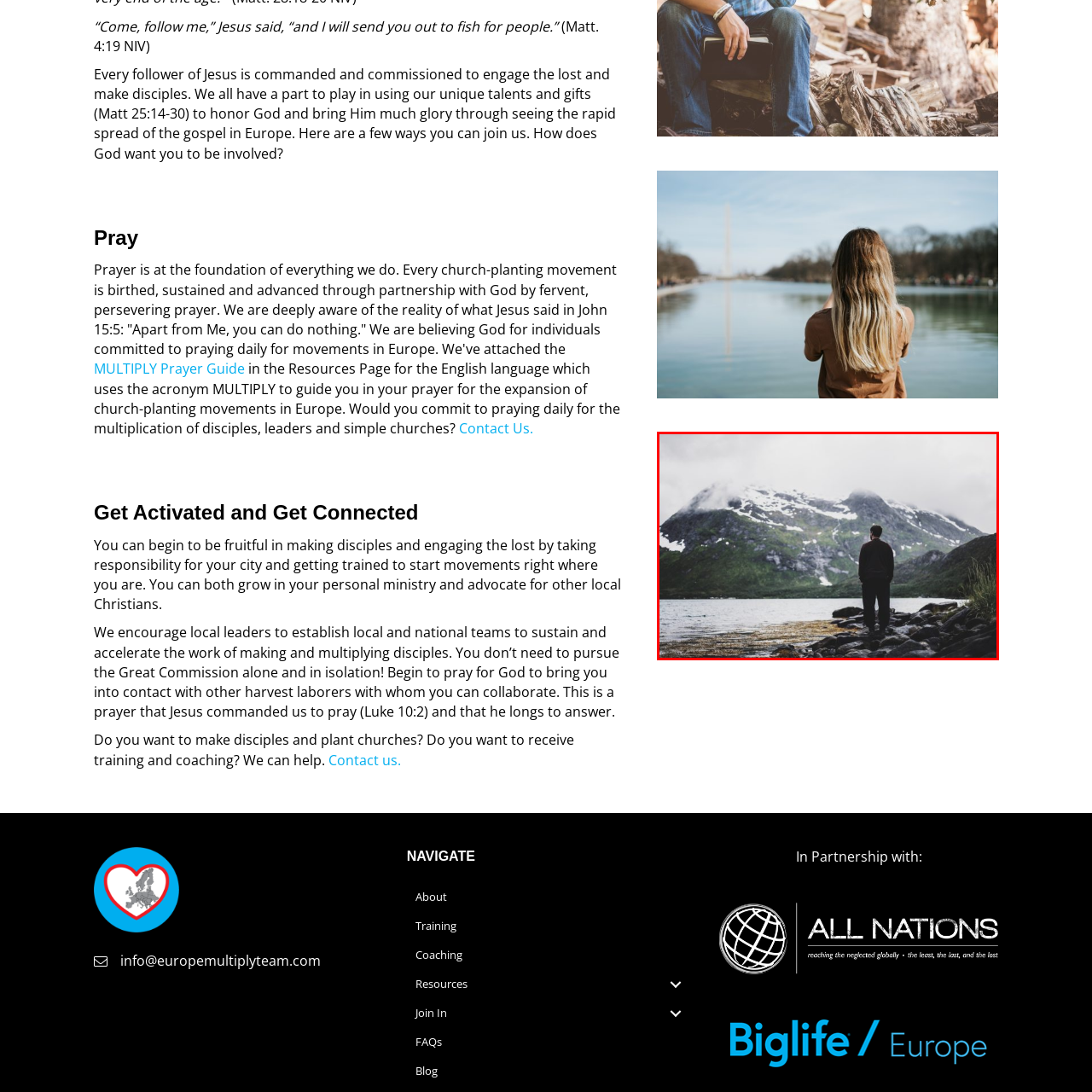Elaborate on the image contained within the red outline, providing as much detail as possible.

A solitary figure stands on the rocky shoreline, gazing out at a stunning landscape characterized by majestic mountains adorned with patches of snow and lush greenery. The atmosphere is tranquil yet dramatic, as thick clouds partially obscure the peaks, creating a serene yet mysterious backdrop. This scene evokes a sense of introspection and connection with nature, inviting contemplation of purpose and direction amidst the breathtaking beauty of the wilderness. The surrounding stillness and the expansive view of the tranquil waters imply a moment of reflection, reminiscent of the call to engage with the world and make meaningful contributions, much like the themes of discipleship and connection present in the overarching message of collective action and faith.